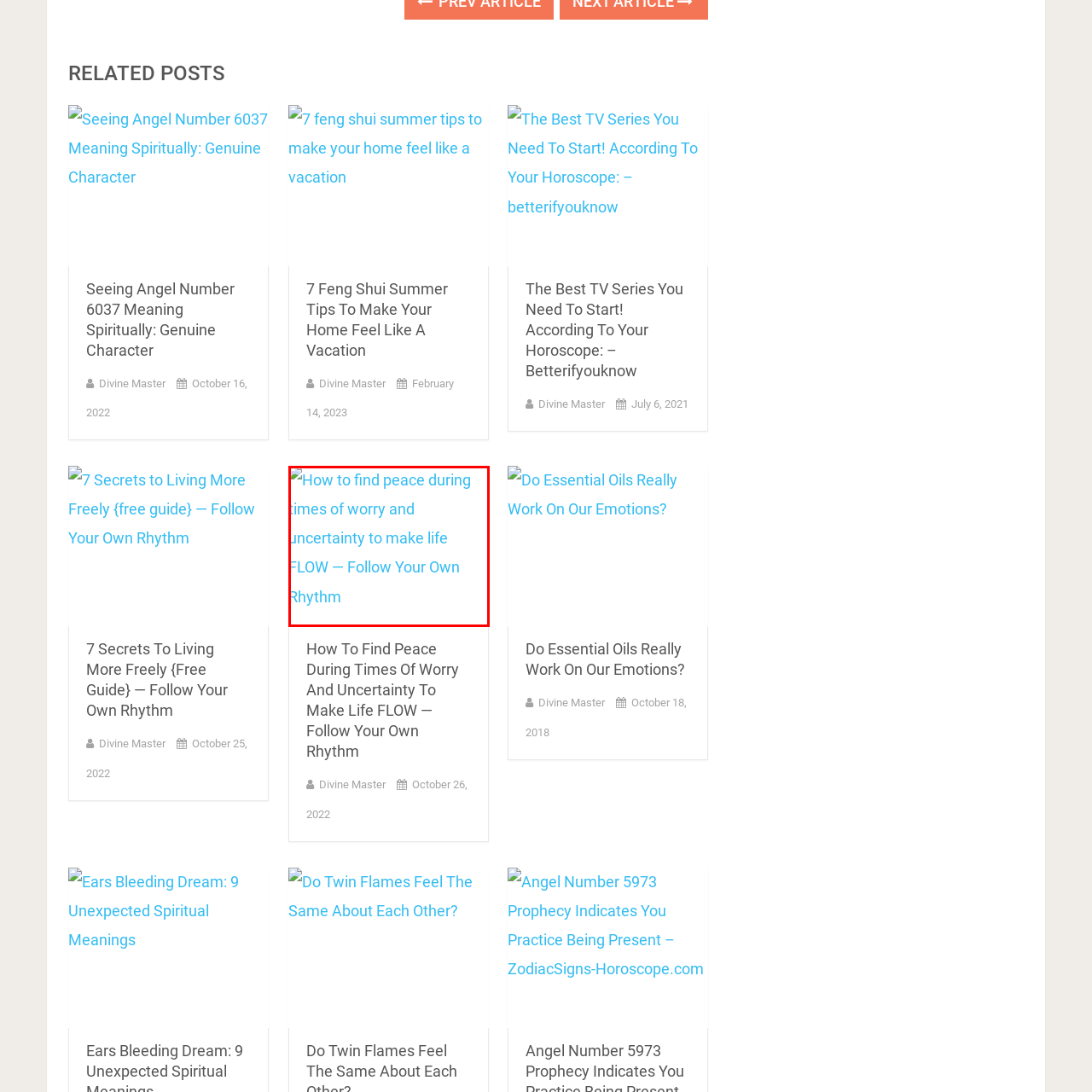Create a detailed narrative of the image inside the red-lined box.

The image features a serene visual representation associated with the article titled "How to Find Peace During Times of Worry and Uncertainty to Make Life FLOW — Follow Your Own Rhythm." The caption is inviting readers to explore ways to maintain tranquility amidst chaotic moments in life. The bright blue text emphasizes the theme of finding peace and embracing one's personal rhythm. The article, dated October 26, 2022, suggests techniques and insights aimed at helping individuals navigate challenging emotional landscapes, making it a relevant read for anyone seeking solace and balance.